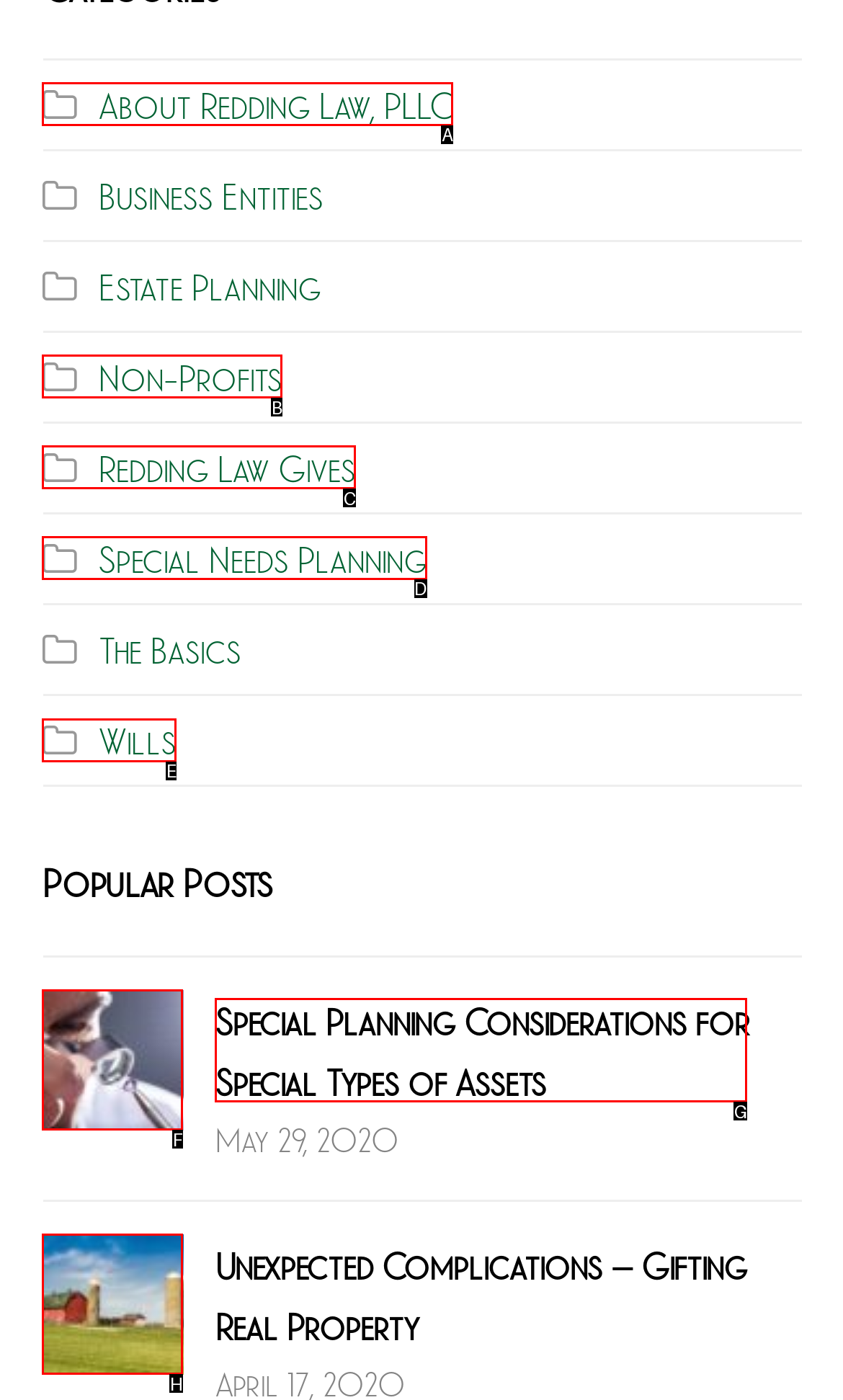Determine which UI element you should click to perform the task: view Special Needs Planning
Provide the letter of the correct option from the given choices directly.

D